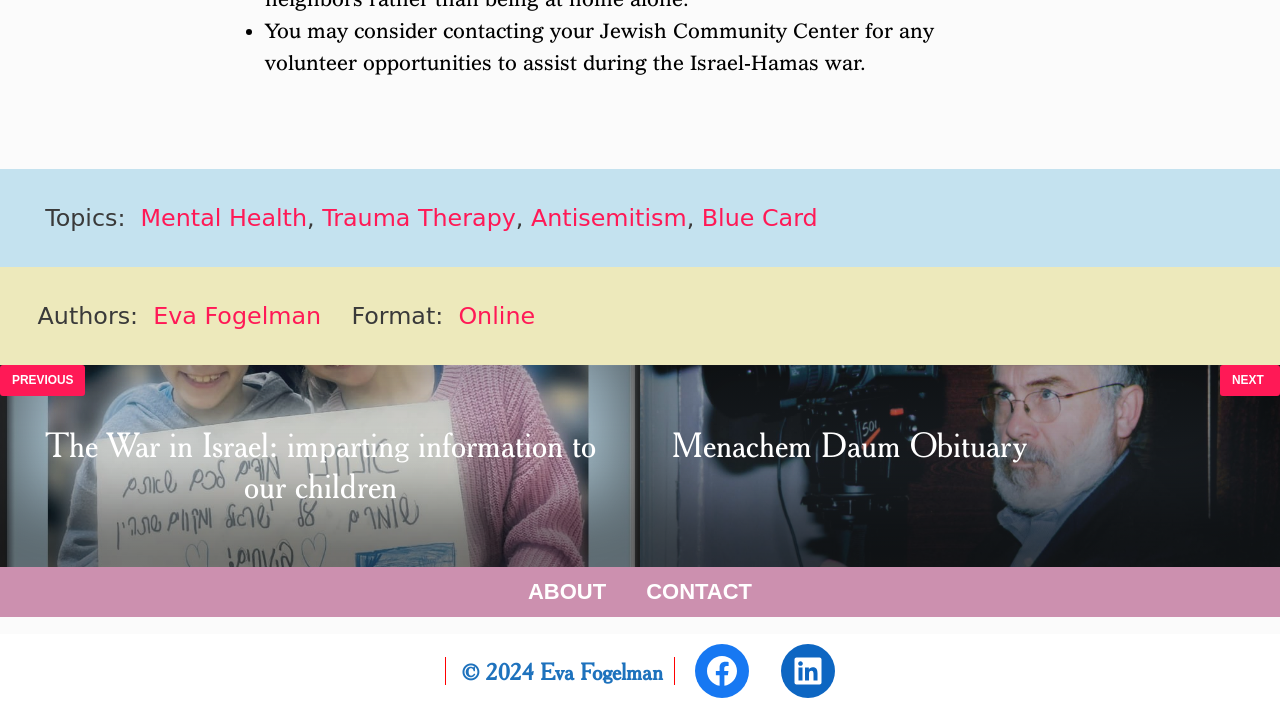What is the format of the webpage?
Provide an in-depth and detailed answer to the question.

The format of the webpage is online, as indicated by the link 'Online' under the 'Format:' section.